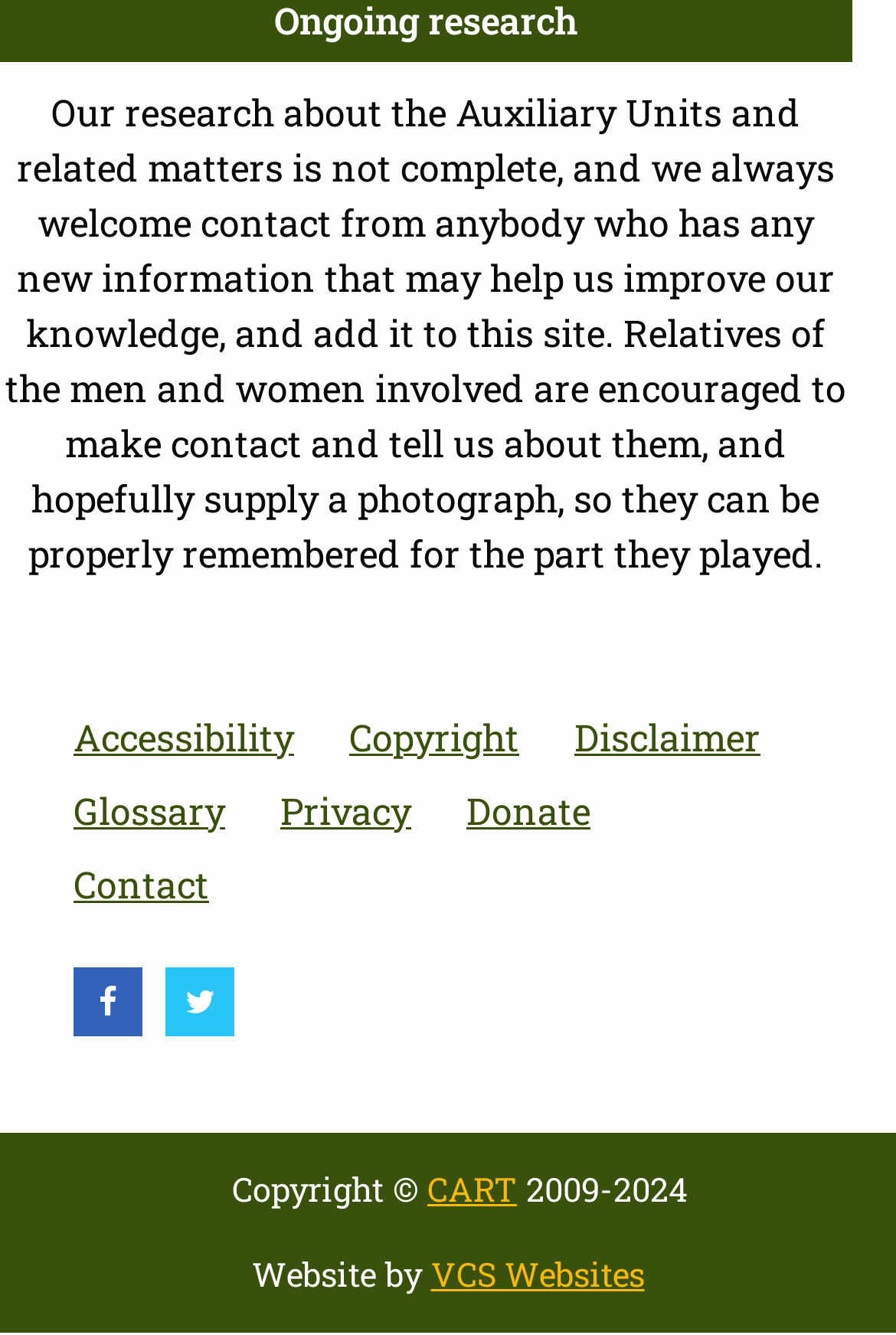Answer the following query with a single word or phrase:
Who designed this website?

VCS Websites